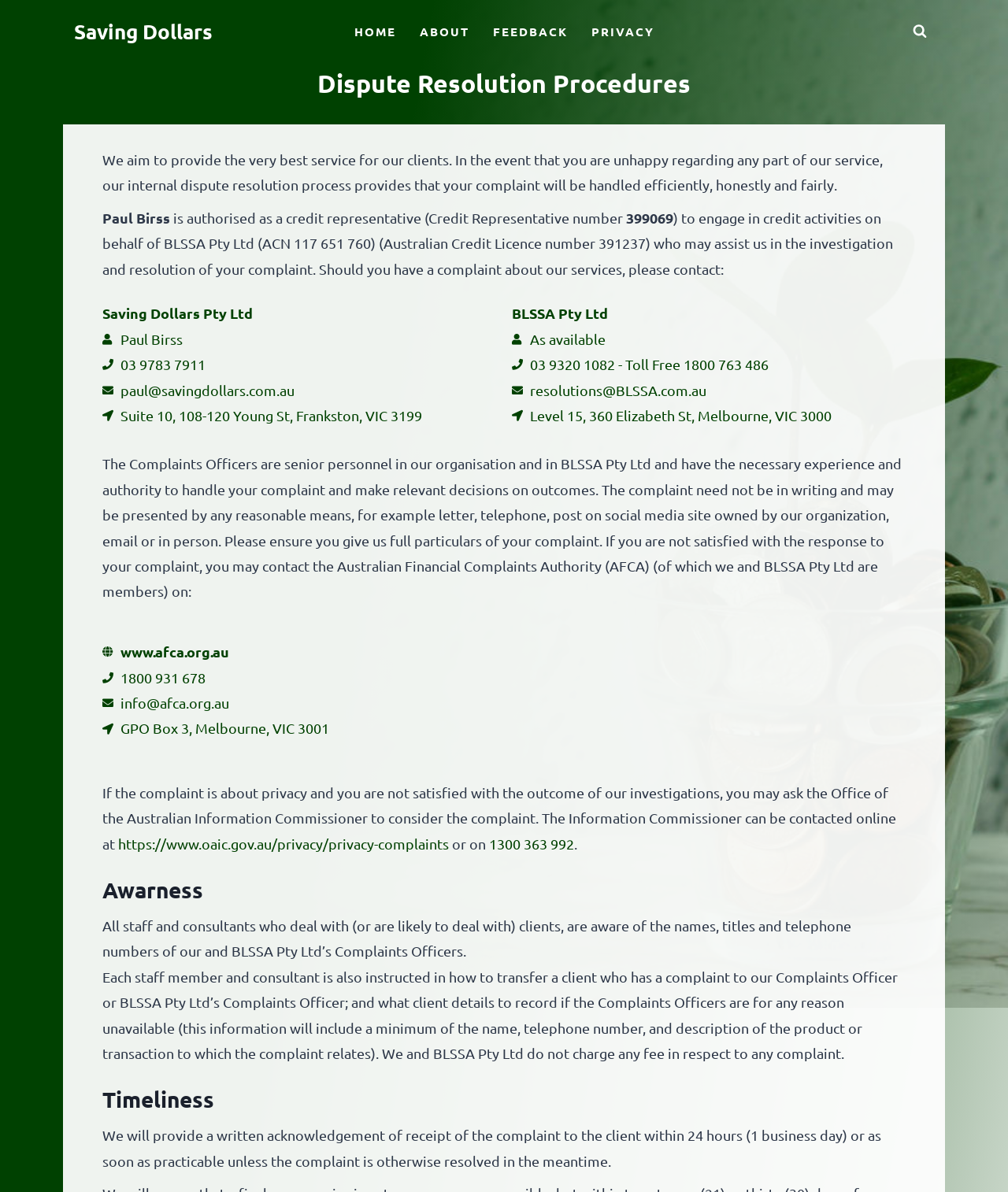Bounding box coordinates are to be given in the format (top-left x, top-left y, bottom-right x, bottom-right y). All values must be floating point numbers between 0 and 1. Provide the bounding box coordinate for the UI element described as: paul@savingdollars.com.au

[0.102, 0.317, 0.492, 0.338]